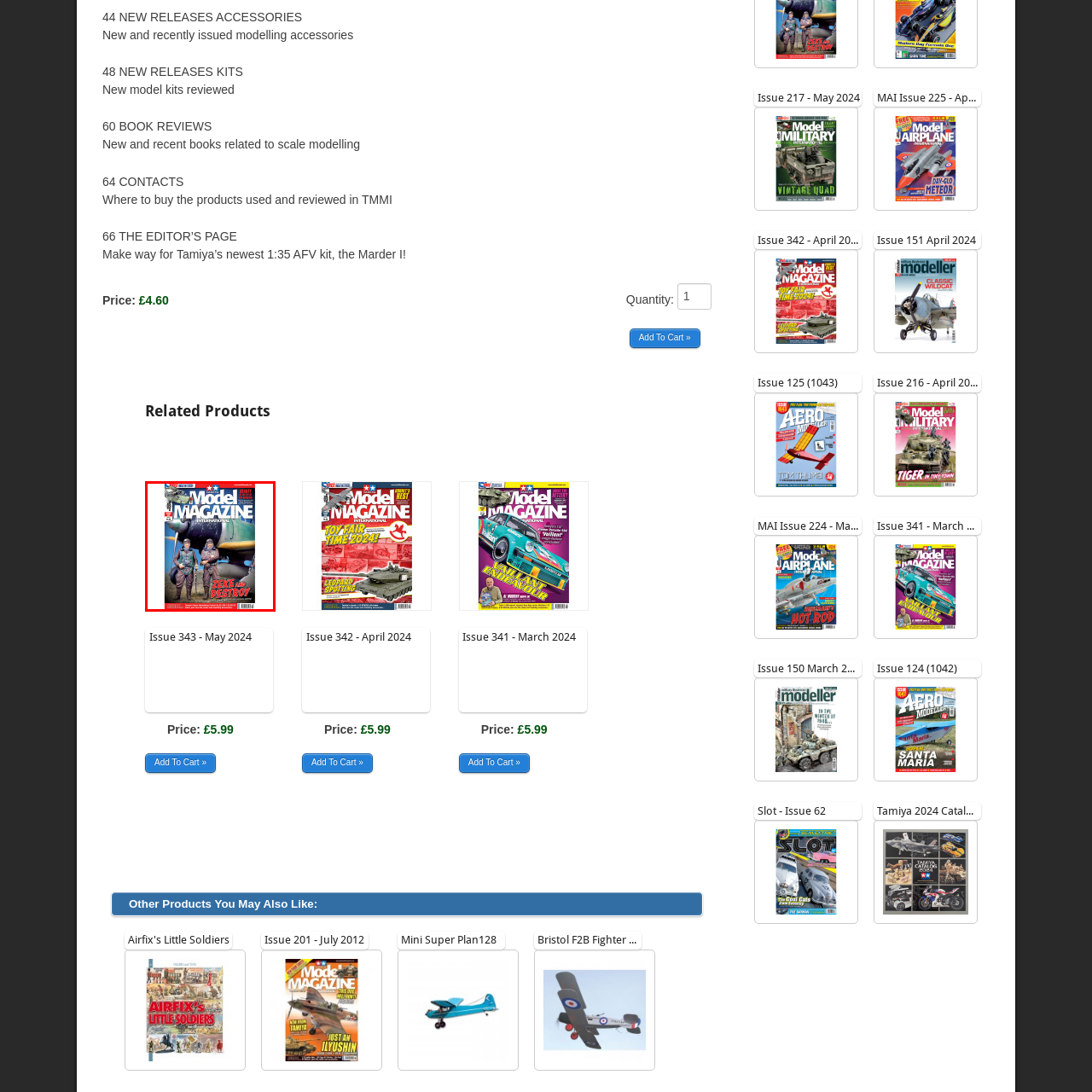What era is the aircraft from?
Examine the image within the red bounding box and provide a comprehensive answer to the question.

The aircraft in the background of the cover is from the World War II era, as indicated by the period military attire worn by the two figures.